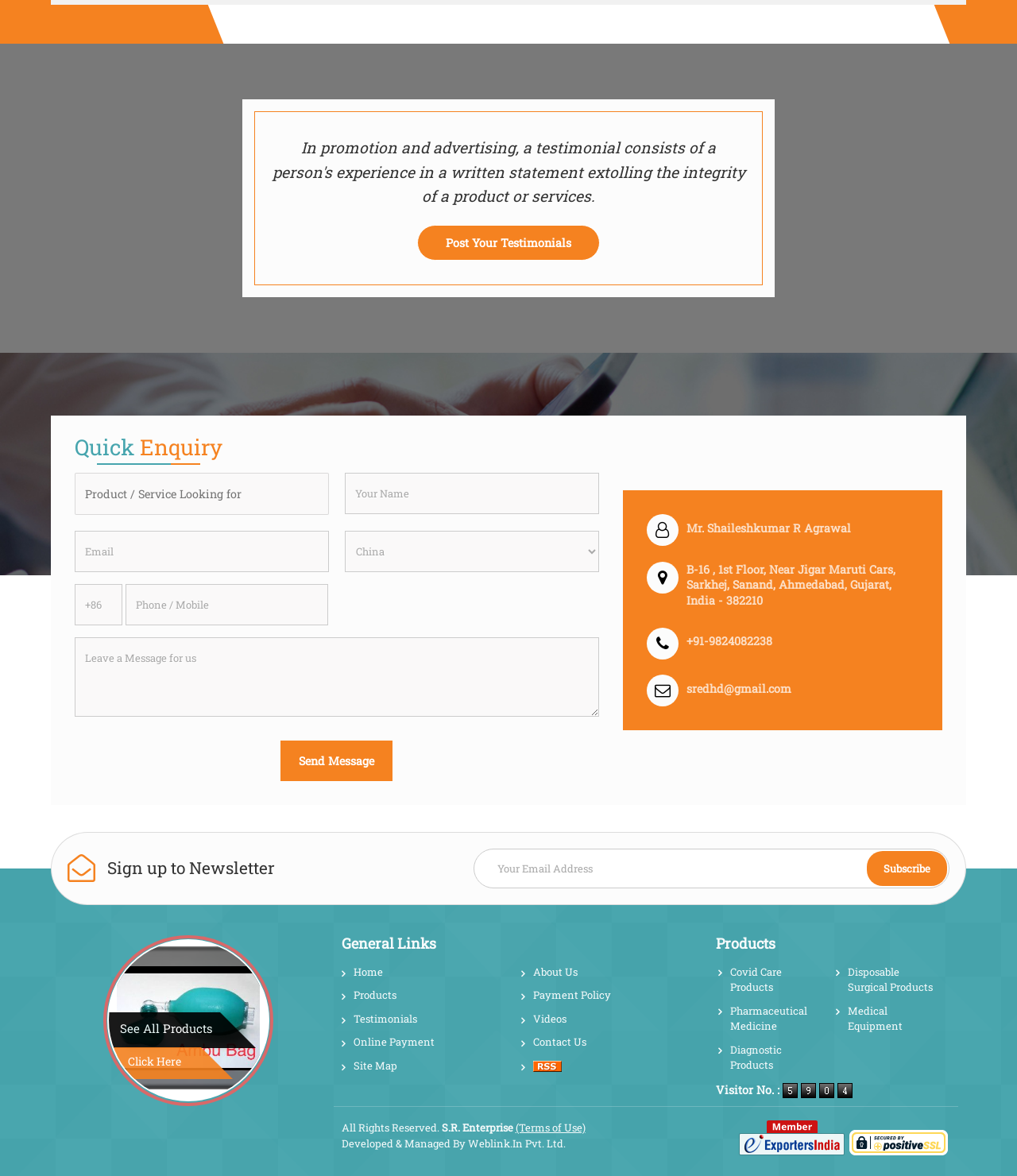Using the given description, provide the bounding box coordinates formatted as (top-left x, top-left y, bottom-right x, bottom-right y), with all values being floating point numbers between 0 and 1. Description: aria-label="Newsletter" name="news_letter_email" placeholder="Your Email Address"

[0.466, 0.721, 0.934, 0.755]